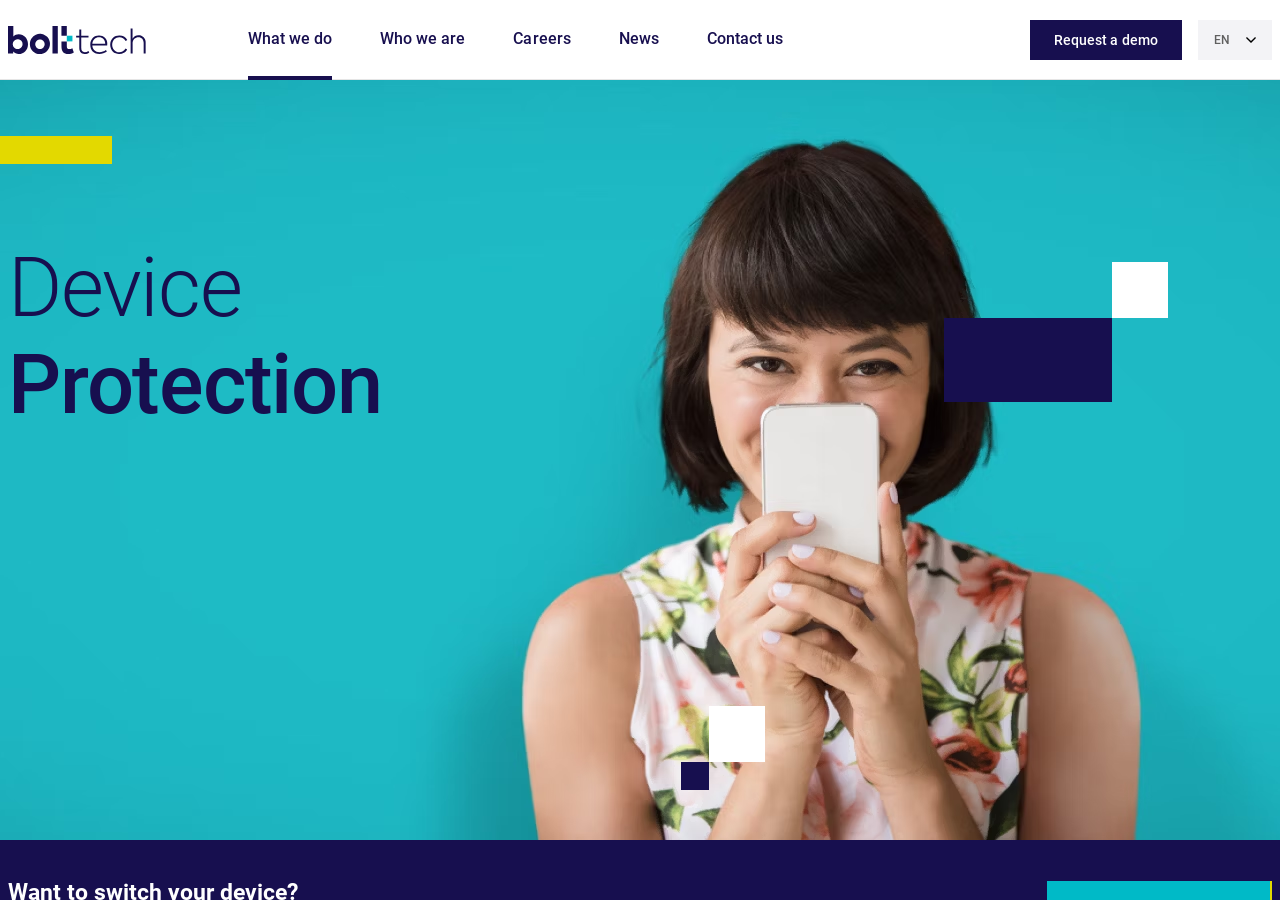Show the bounding box coordinates of the region that should be clicked to follow the instruction: "Click the 'What we do' link."

[0.194, 0.0, 0.26, 0.089]